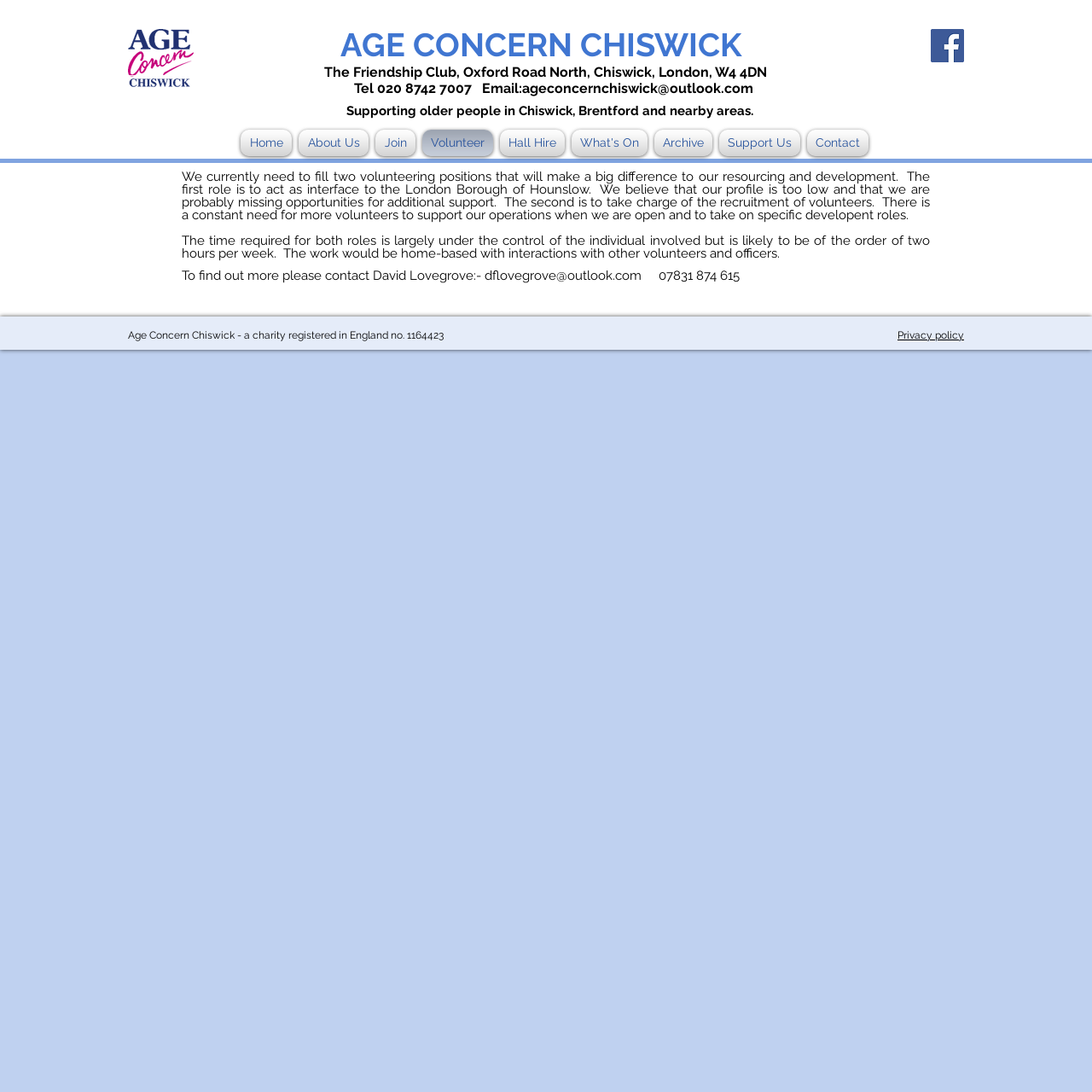Based on the element description: "Support Us", identify the bounding box coordinates for this UI element. The coordinates must be four float numbers between 0 and 1, listed as [left, top, right, bottom].

[0.655, 0.119, 0.736, 0.143]